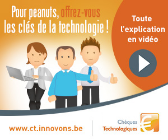Please answer the following question using a single word or phrase: 
How many people are depicted in the image?

Three